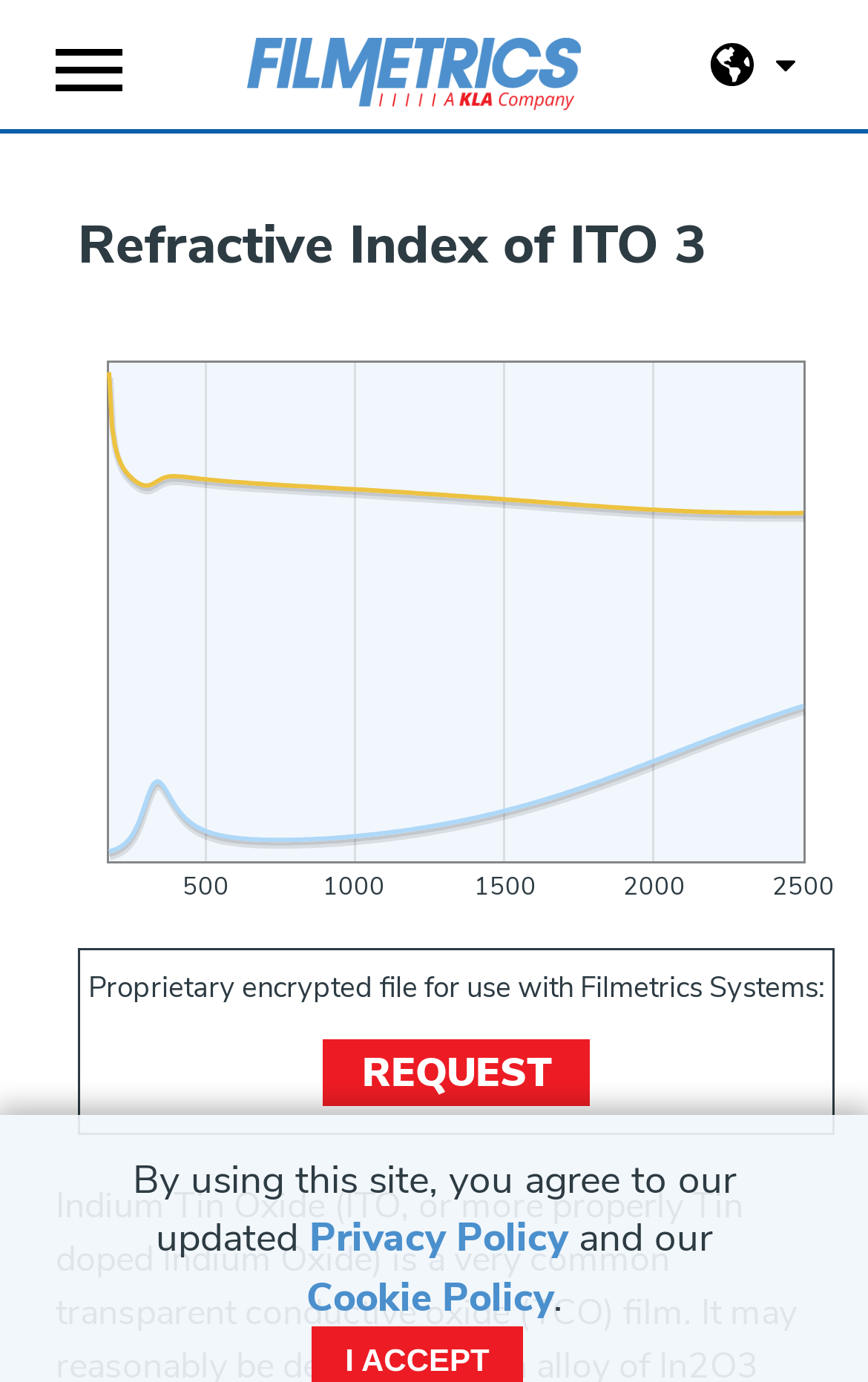How can I request a proprietary encrypted file?
Provide an in-depth and detailed explanation in response to the question.

The webpage provides a link labeled 'REQUEST' which is likely the way to request a proprietary encrypted file for use with Filmetrics Systems.